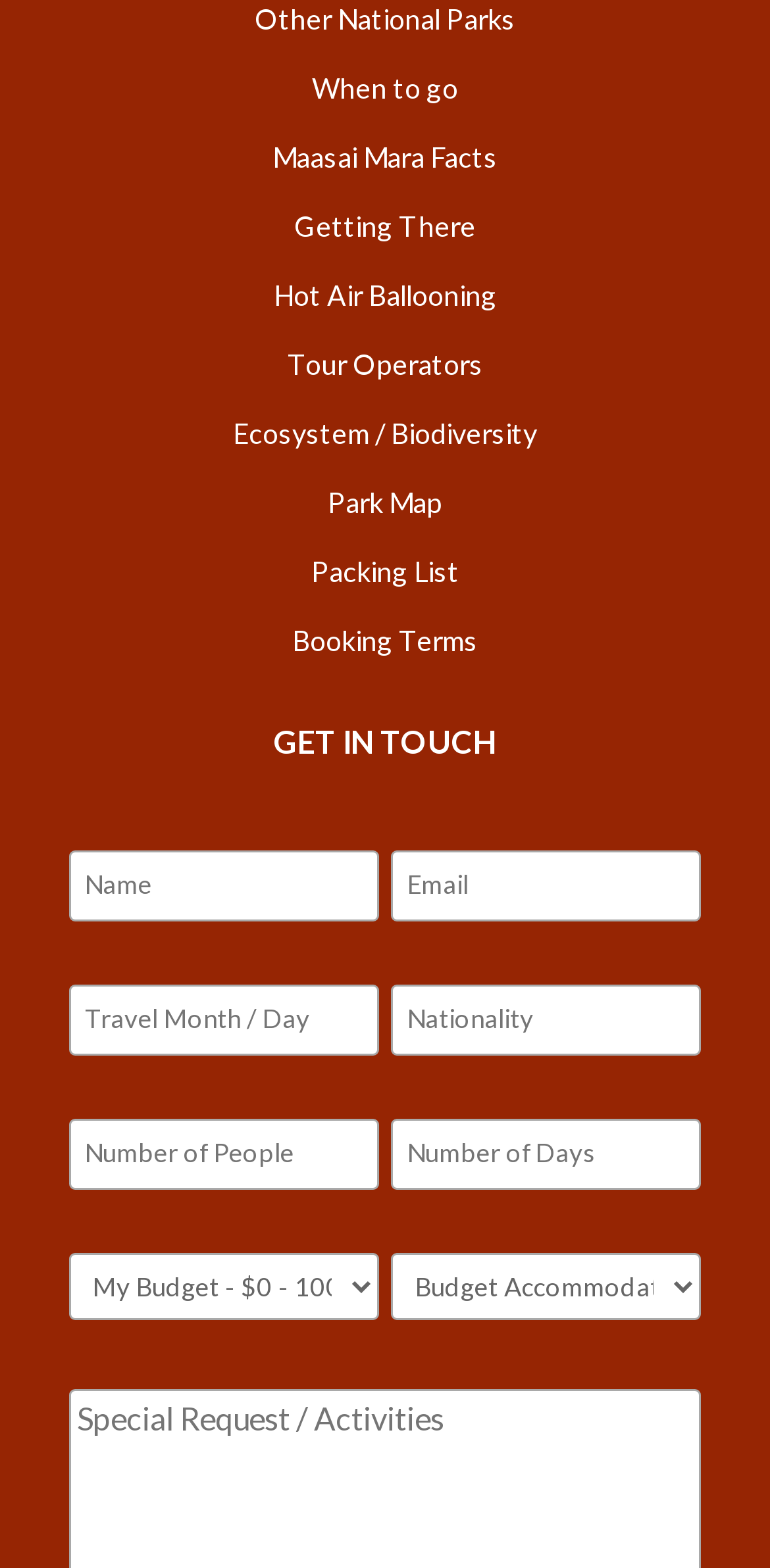Given the webpage screenshot and the description, determine the bounding box coordinates (top-left x, top-left y, bottom-right x, bottom-right y) that define the location of the UI element matching this description: name="your-subject" placeholder="Travel Month / Day"

[0.09, 0.628, 0.492, 0.673]